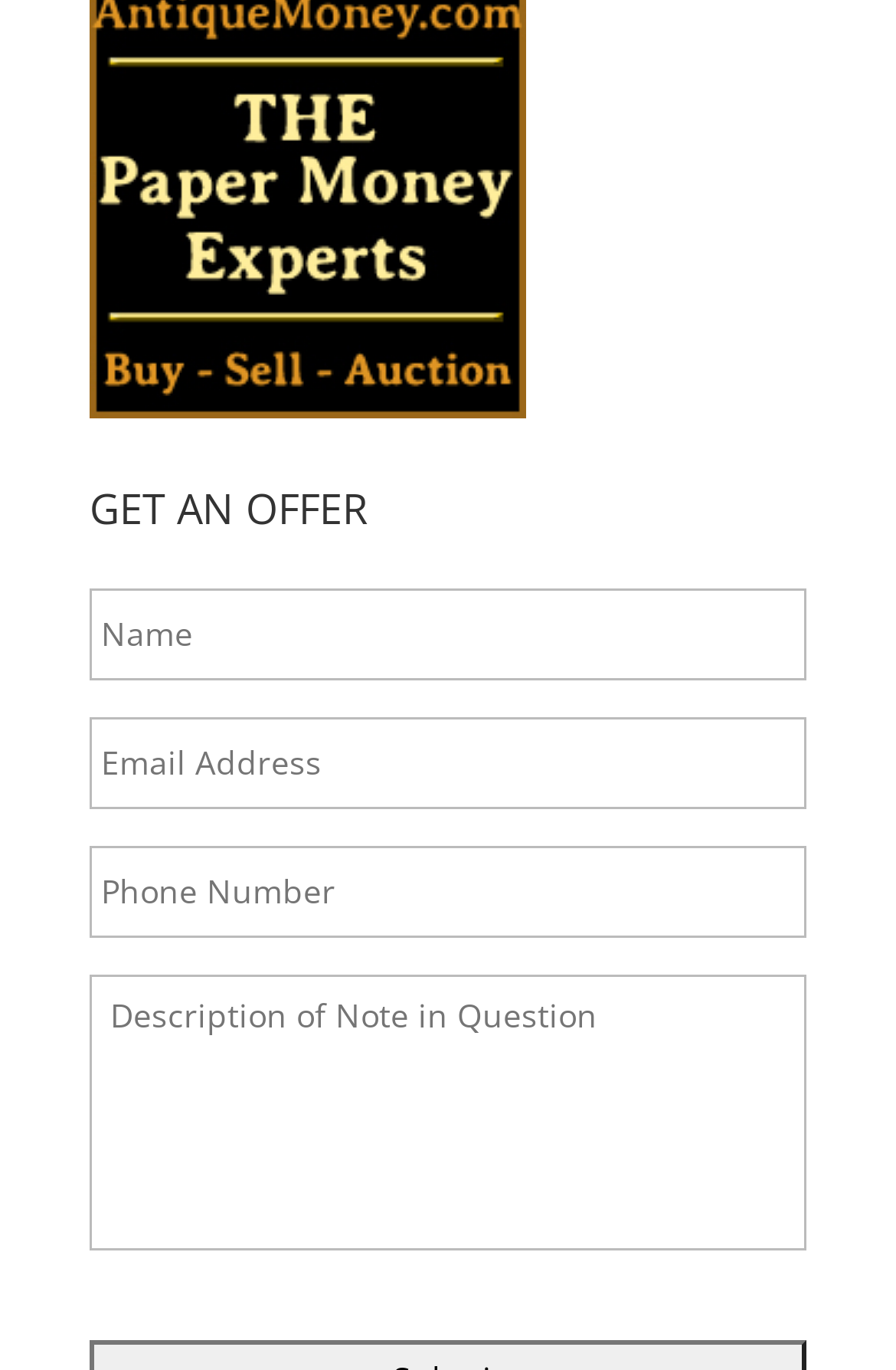How many static text elements are there on this webpage?
Refer to the screenshot and respond with a concise word or phrase.

4